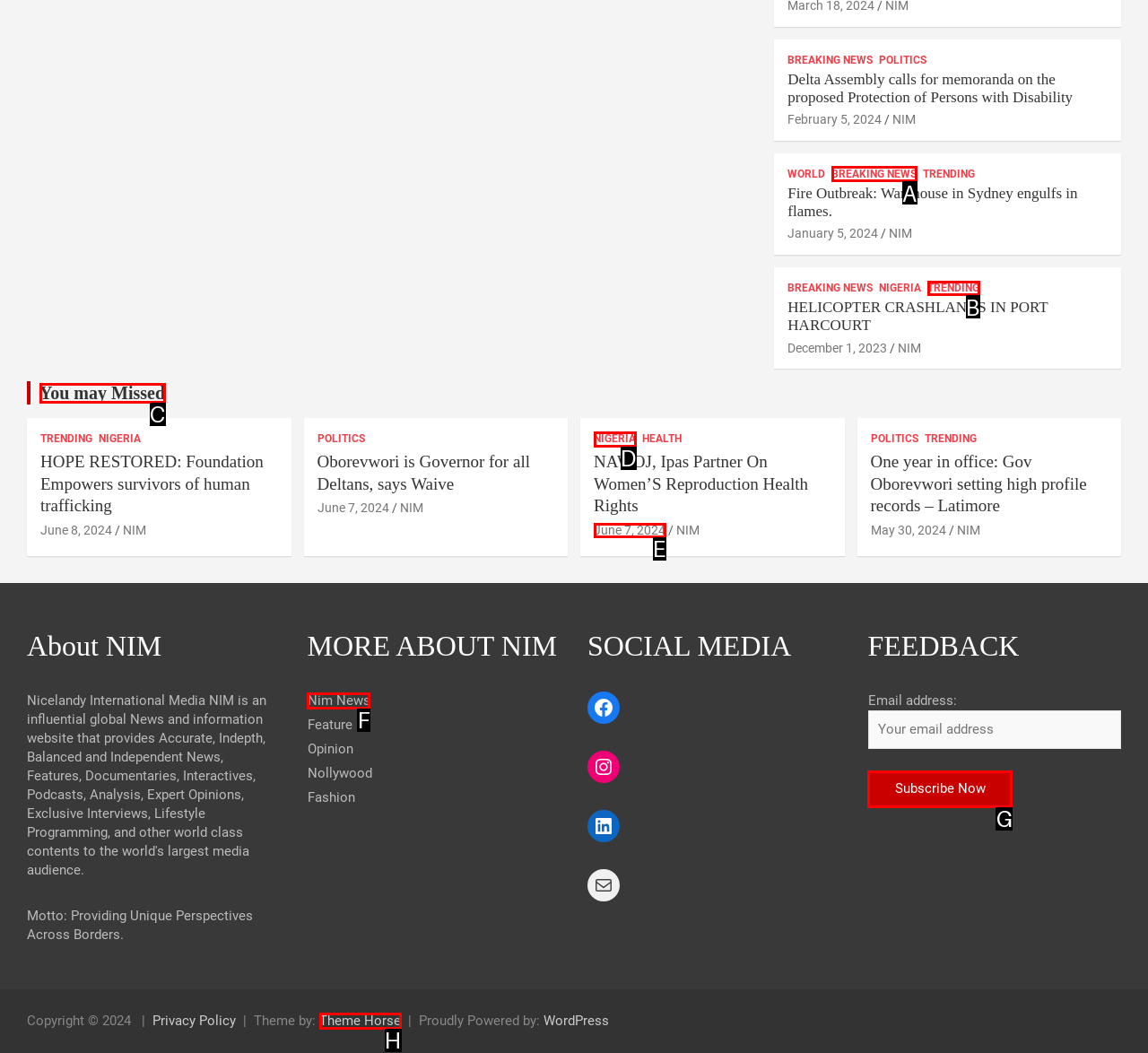Examine the description: Breaking News and indicate the best matching option by providing its letter directly from the choices.

A